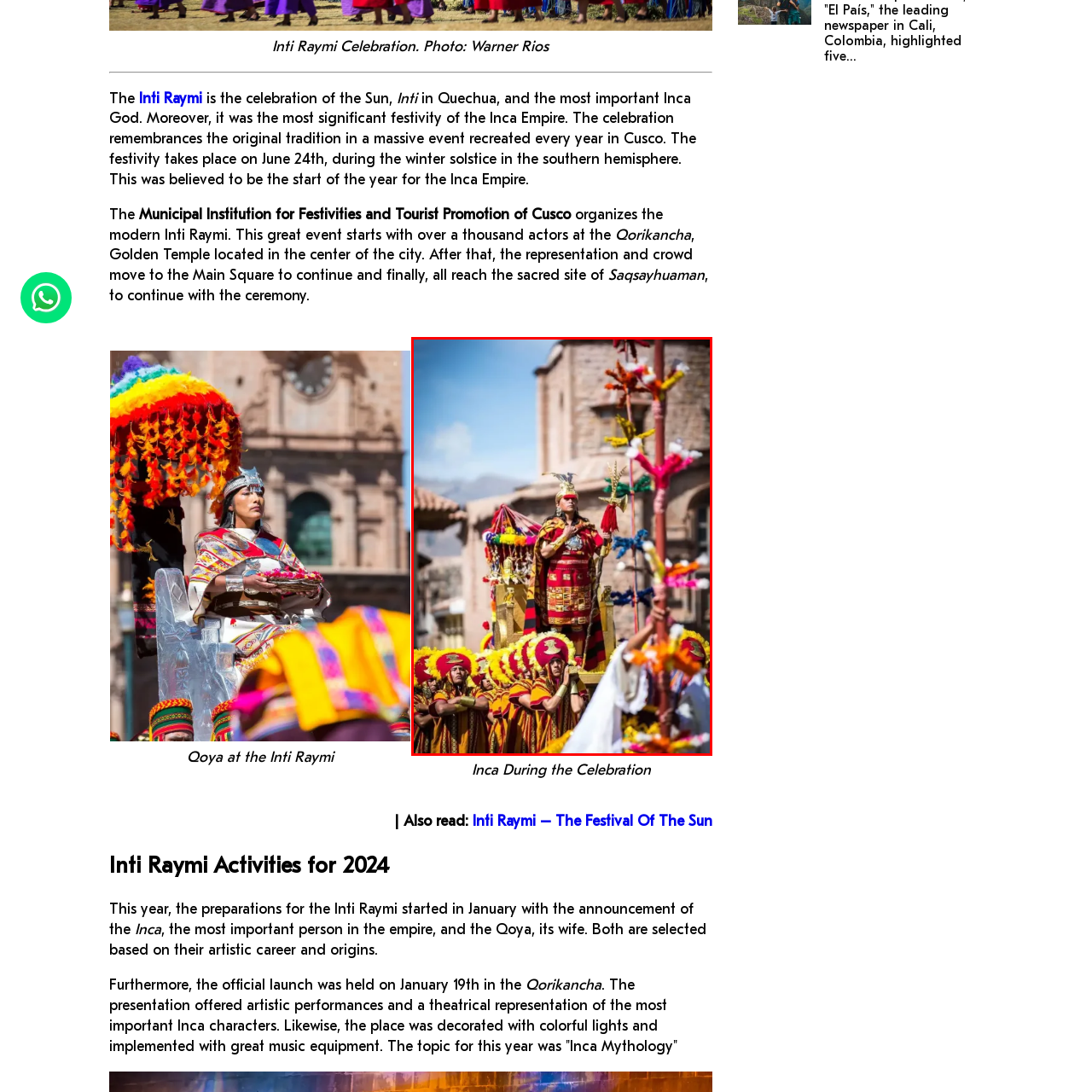What is the significance of Inti Raymi festival?
Refer to the image highlighted by the red box and give a one-word or short-phrase answer reflecting what you see.

Celebration of winter solstice